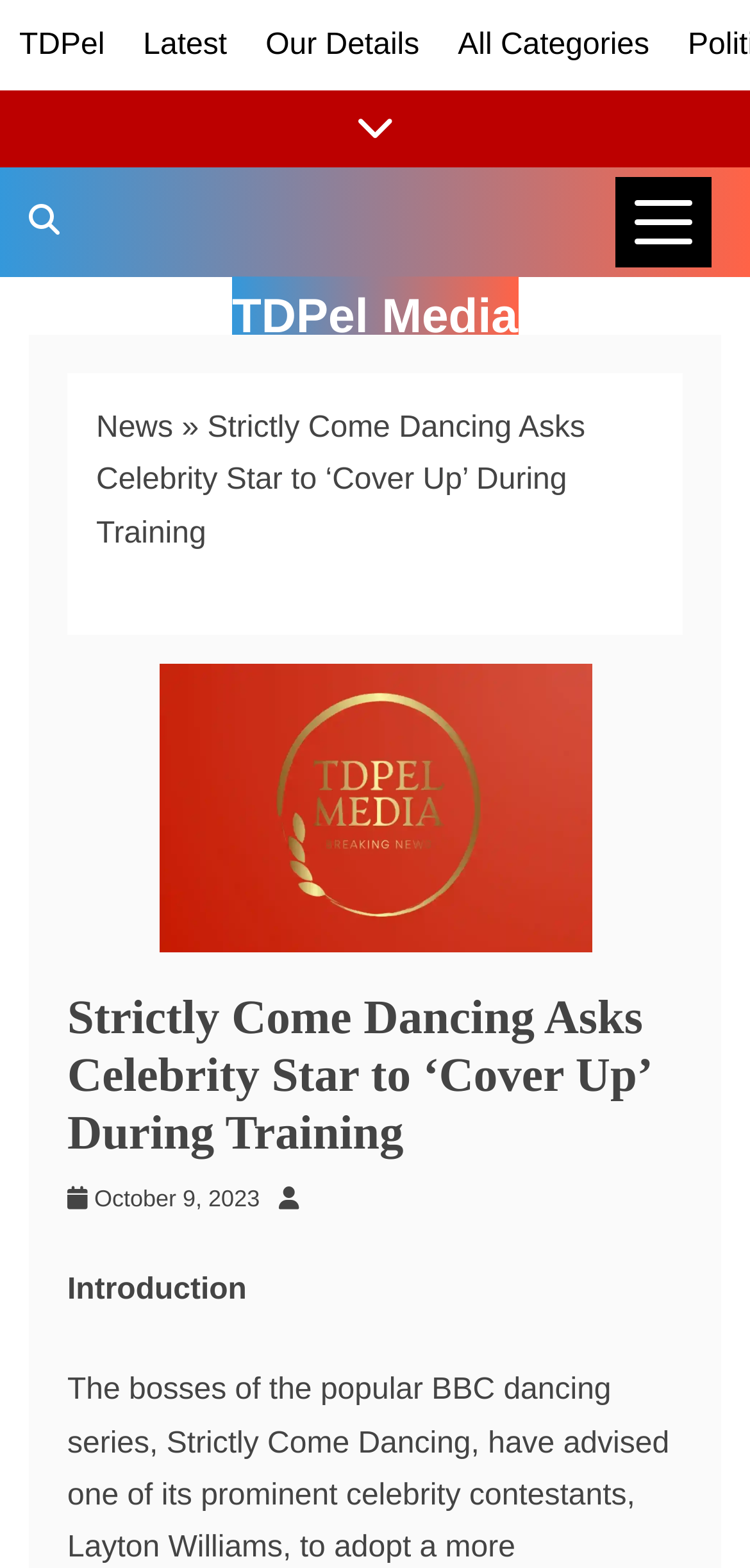Identify the bounding box coordinates of the area you need to click to perform the following instruction: "Search TDPel Media".

[0.0, 0.107, 0.118, 0.177]